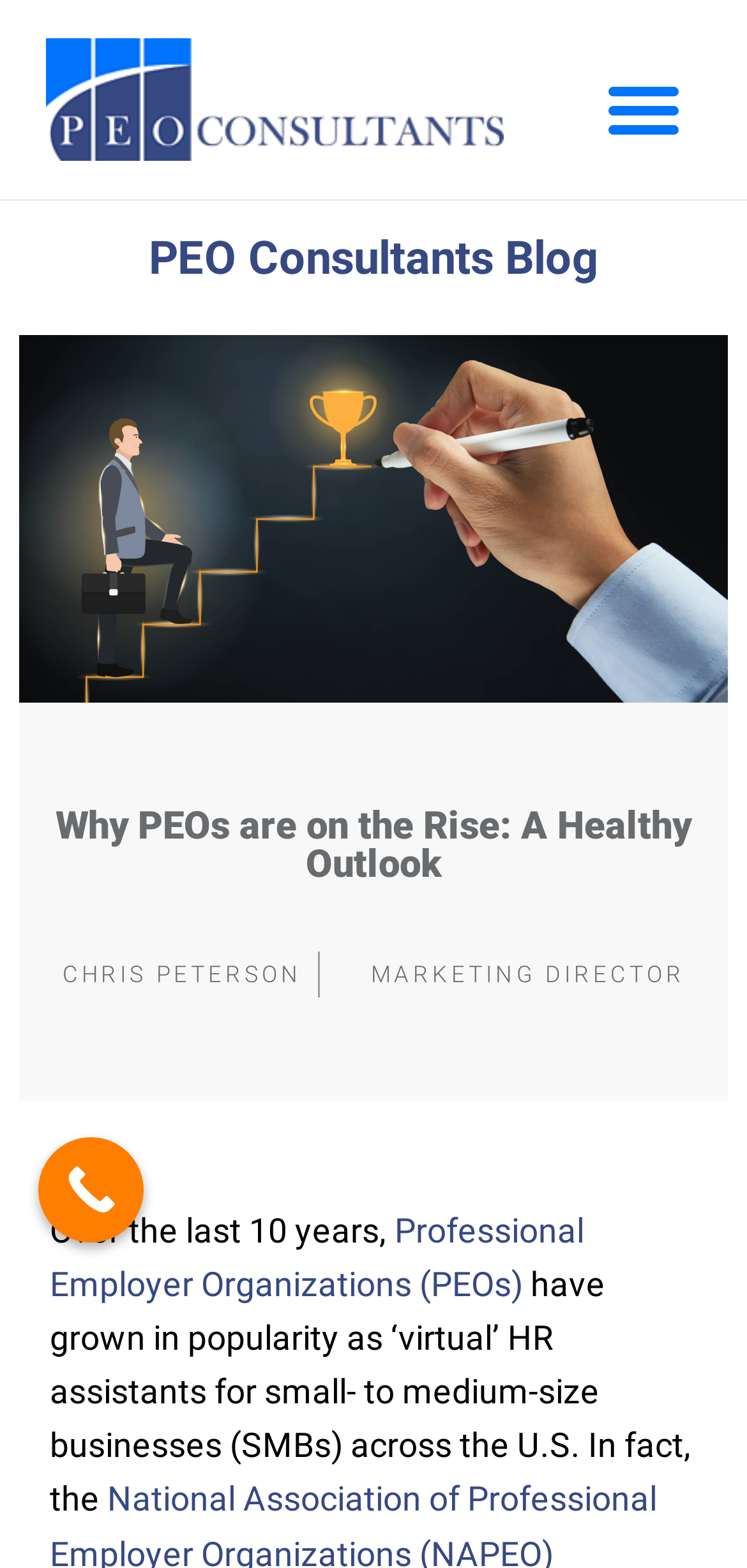Provide an in-depth caption for the elements present on the webpage.

The webpage is about Professional Employer Organizations (PEOs) and their growing popularity over the last 10 years. At the top left corner, there is a logo of PEO Consultants, accompanied by a menu toggle button on the top right corner. Below the logo, there is a heading that reads "PEO Consultants Blog". 

The main content of the webpage is headed by a title "Why PEOs are on the Rise: A Healthy Outlook", which is positioned roughly in the middle of the page. Below the title, there is an author section with the name "CHRIS PETERSON" and his title "MARKETING DIRECTOR". 

The main article starts with a paragraph that discusses the growth of PEOs over the last 10 years, describing them as "virtual" HR assistants for small- to medium-size businesses. The text also includes a link to "Professional Employer Organizations (PEOs)". There is a "Call Now Button" located near the bottom left corner of the page.